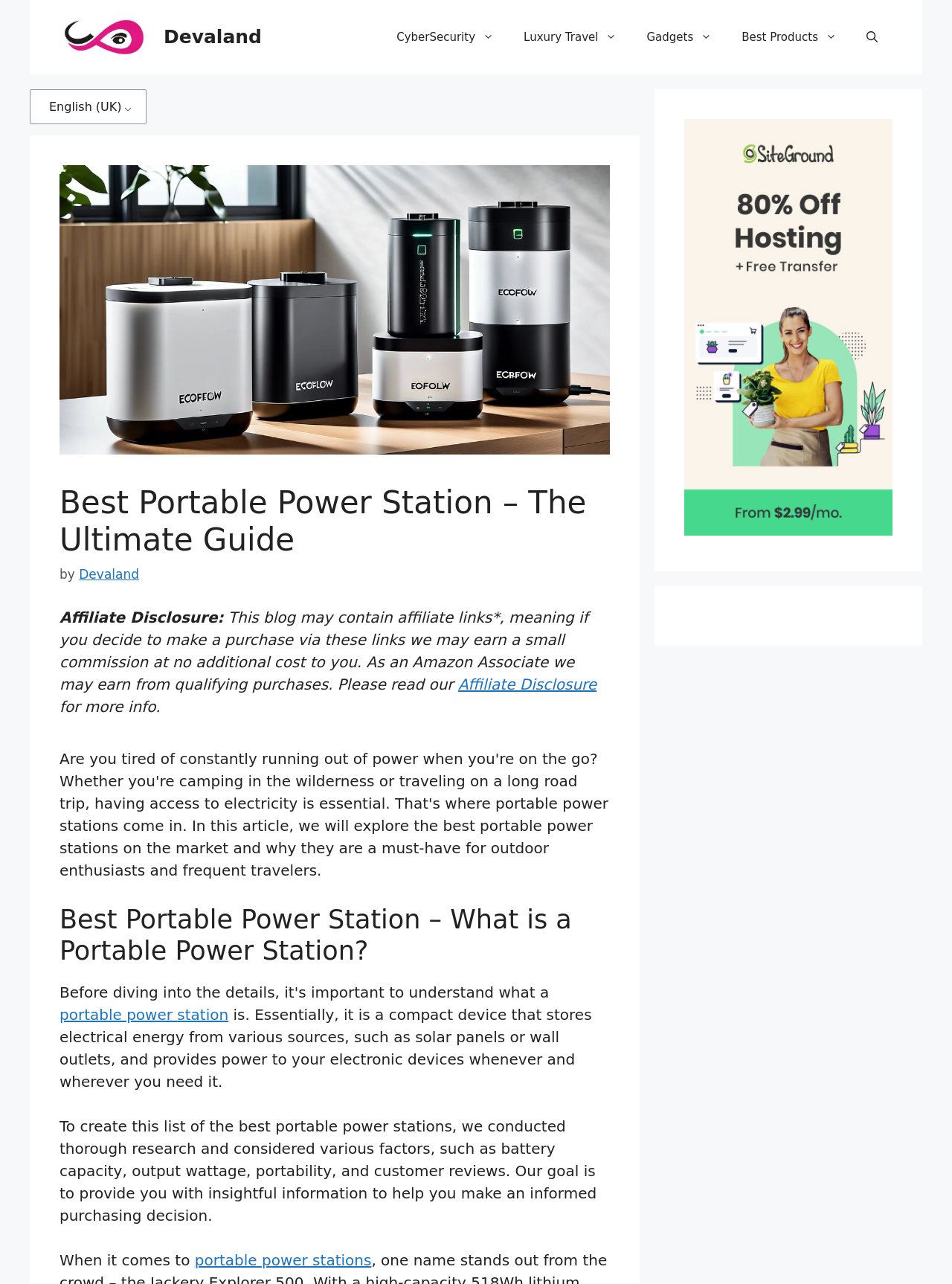Find the bounding box coordinates of the element's region that should be clicked in order to follow the given instruction: "Go to the Luxury Travel page". The coordinates should consist of four float numbers between 0 and 1, i.e., [left, top, right, bottom].

[0.534, 0.012, 0.664, 0.046]